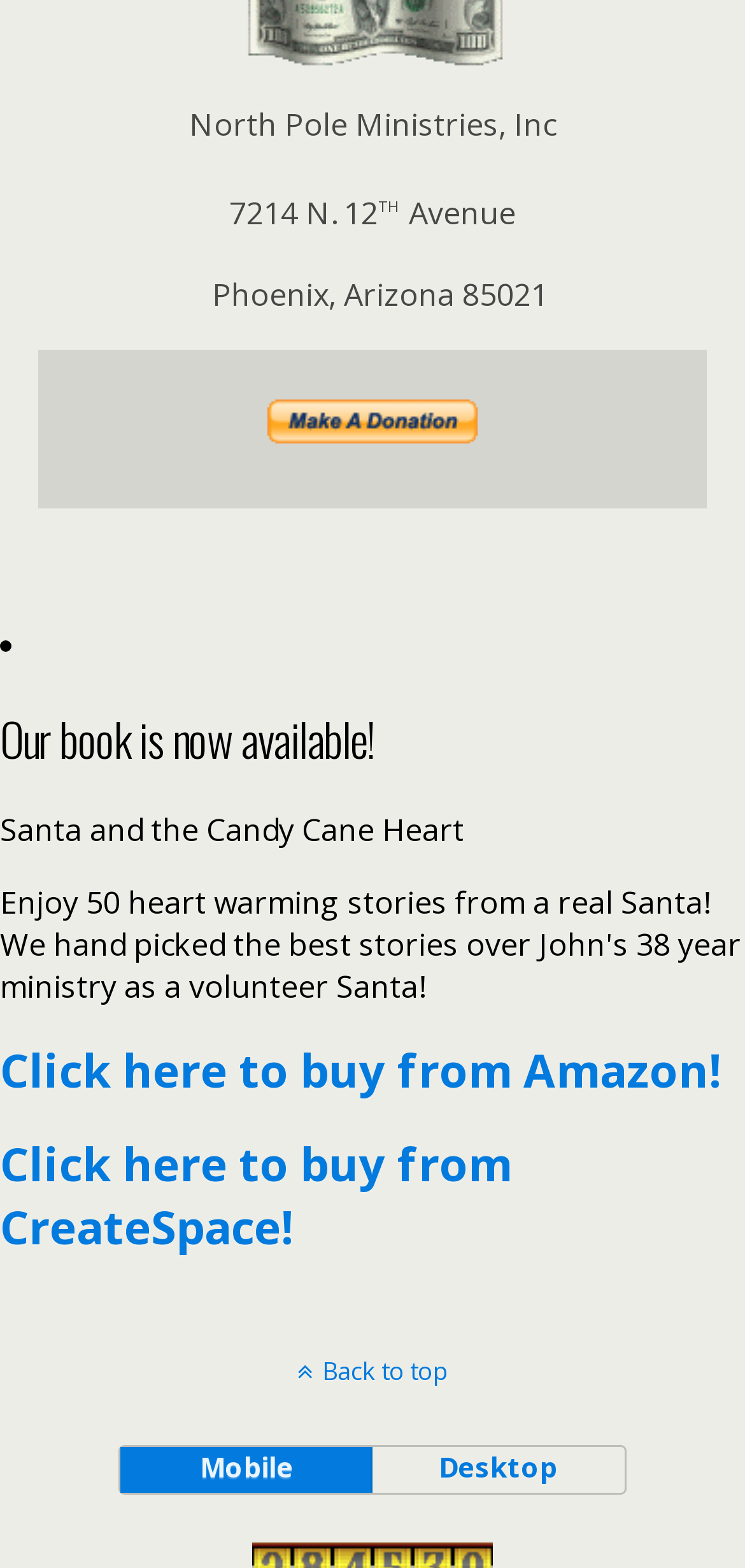How many ways can you buy the book?
Refer to the image and give a detailed response to the question.

There are two links to buy the book, one from Amazon and one from CreateSpace, which indicates that there are two ways to buy the book.